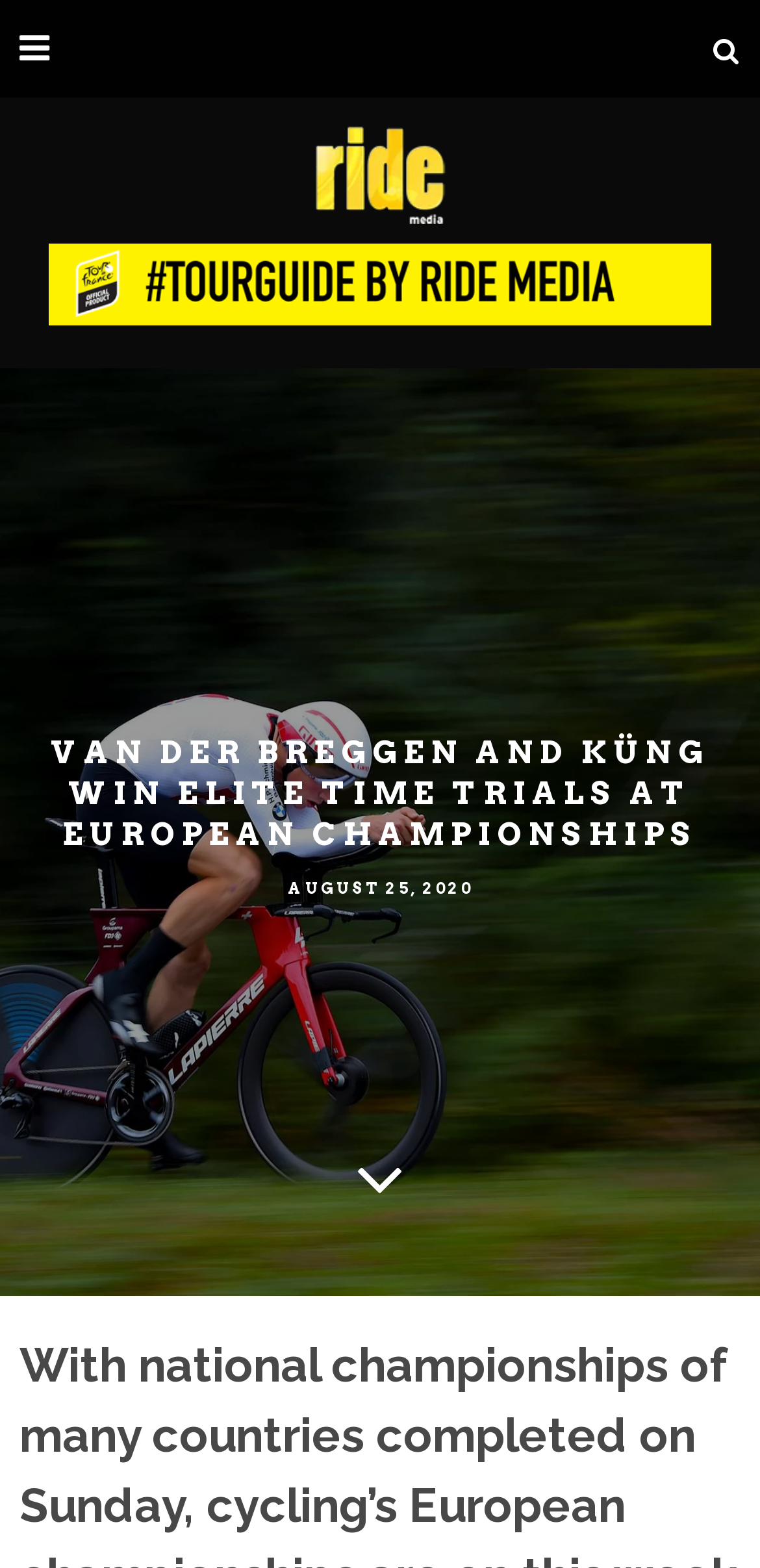Utilize the details in the image to thoroughly answer the following question: When was the article published?

The answer can be found in the time element on the webpage, which displays the date 'AUGUST 25, 2020'.